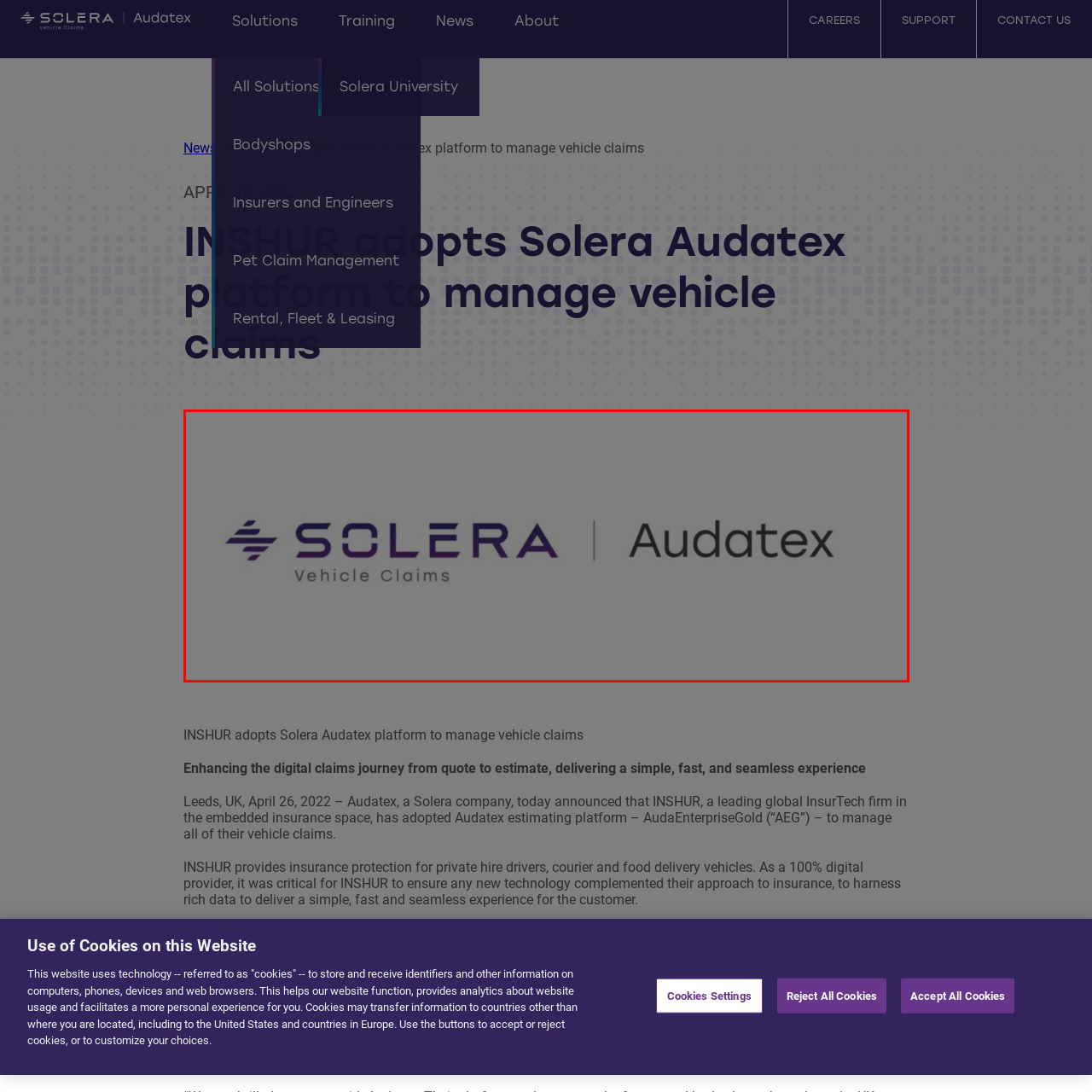What is the significance of the Audatex logo?
Examine the image highlighted by the red bounding box and answer briefly with one word or a short phrase.

Collaboration